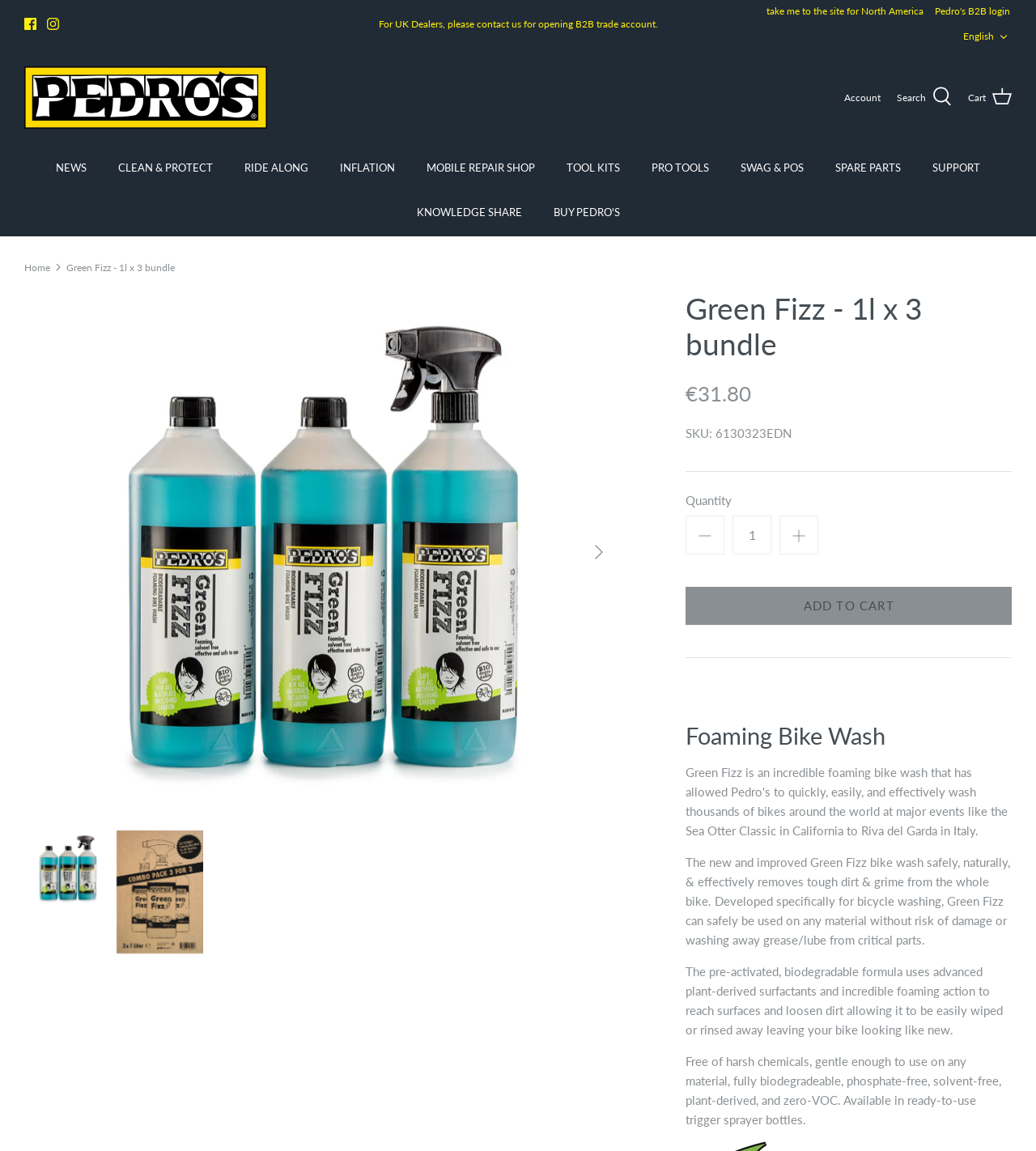Please use the details from the image to answer the following question comprehensively:
What is the quantity of the product that can be added to the cart?

I looked at the product information section, where I saw a quantity input field with a minus and plus button. This suggests that the user can adjust the quantity of the product to add to the cart, so the answer is variable.